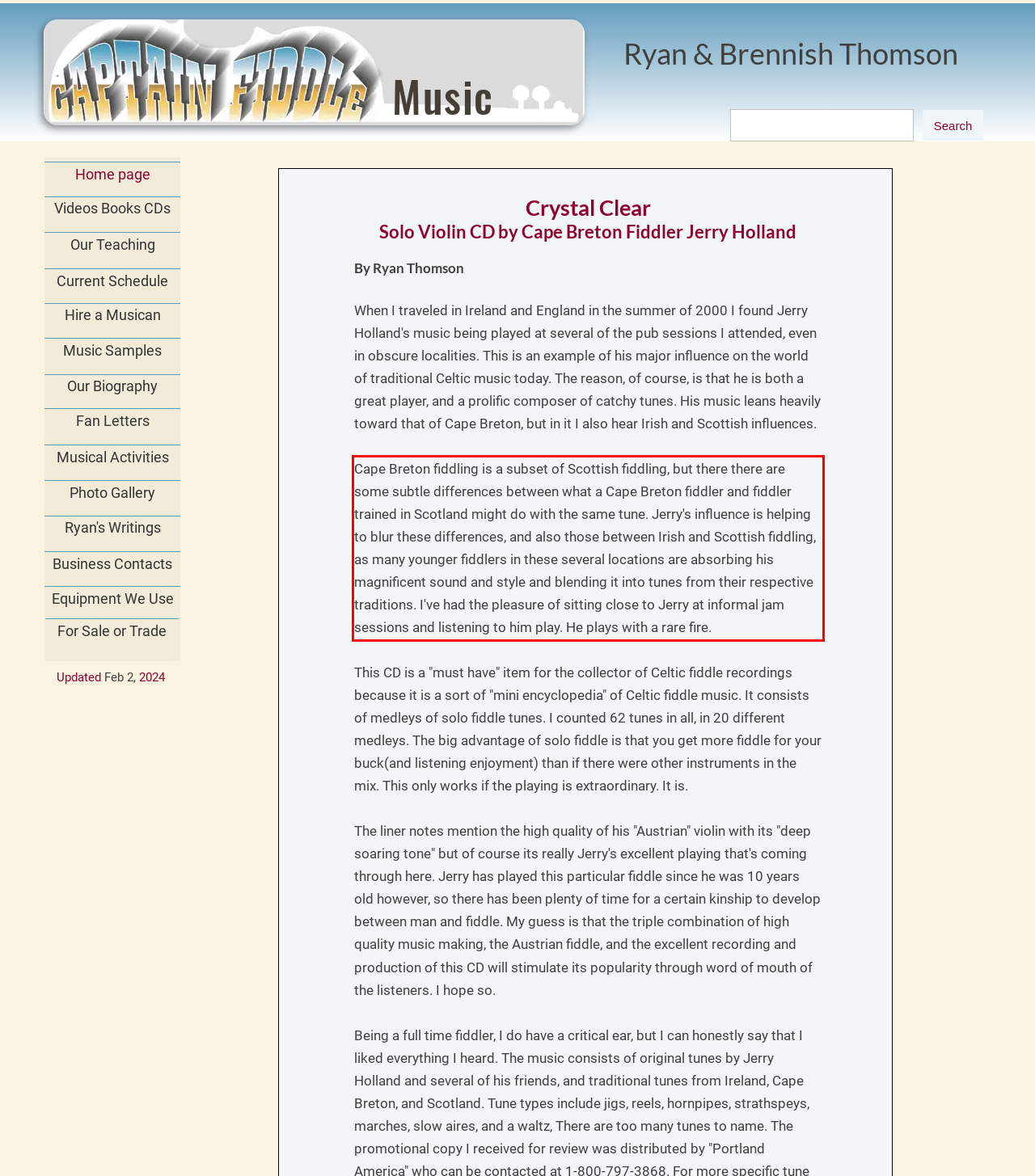From the given screenshot of a webpage, identify the red bounding box and extract the text content within it.

Cape Breton fiddling is a subset of Scottish fiddling, but there there are some subtle differences between what a Cape Breton fiddler and fiddler trained in Scotland might do with the same tune. Jerry's influence is helping to blur these differences, and also those between Irish and Scottish fiddling, as many younger fiddlers in these several locations are absorbing his magnificent sound and style and blending it into tunes from their respective traditions. I've had the pleasure of sitting close to Jerry at informal jam sessions and listening to him play. He plays with a rare fire.